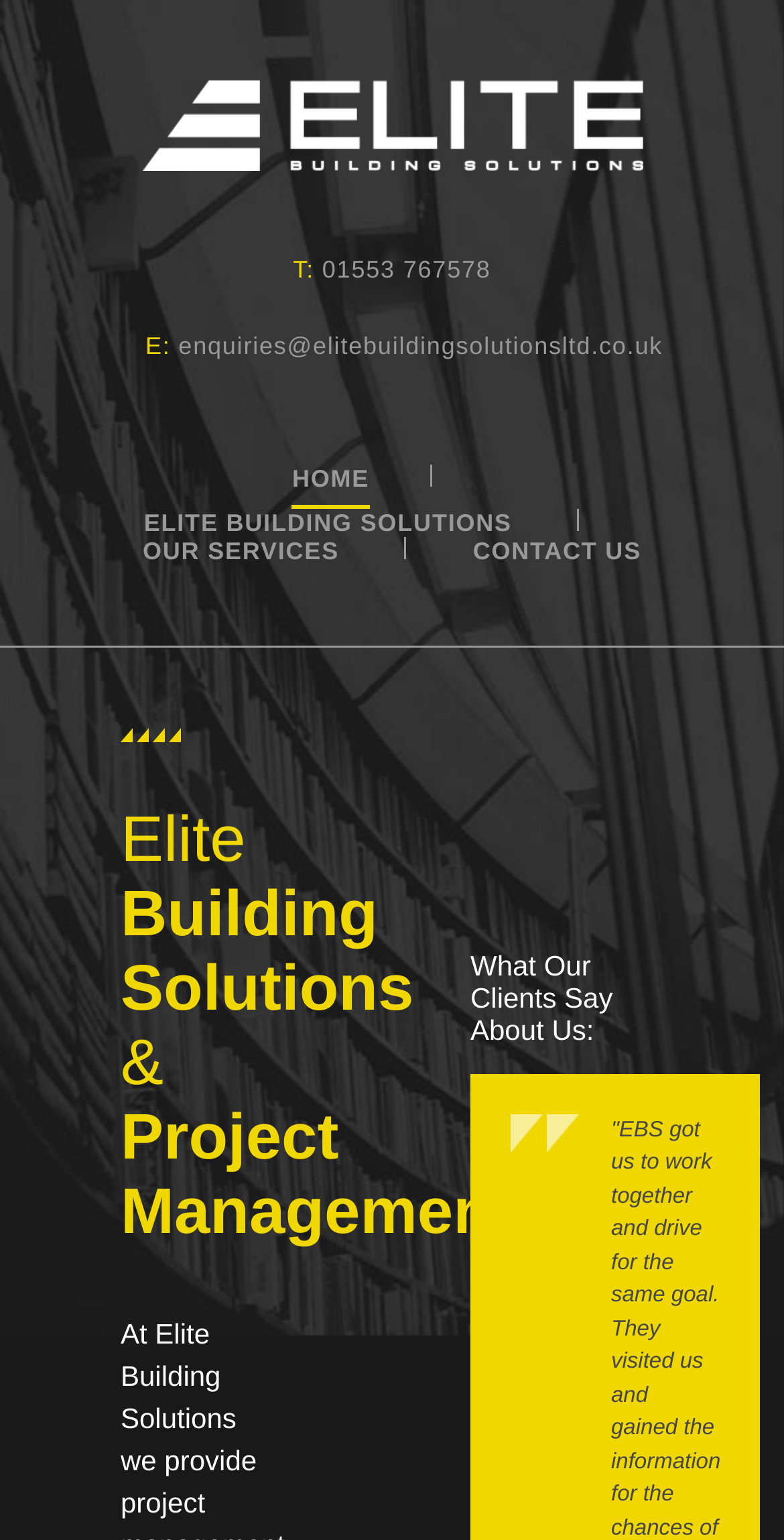Please respond to the question using a single word or phrase:
How many links are in the top navigation menu?

4